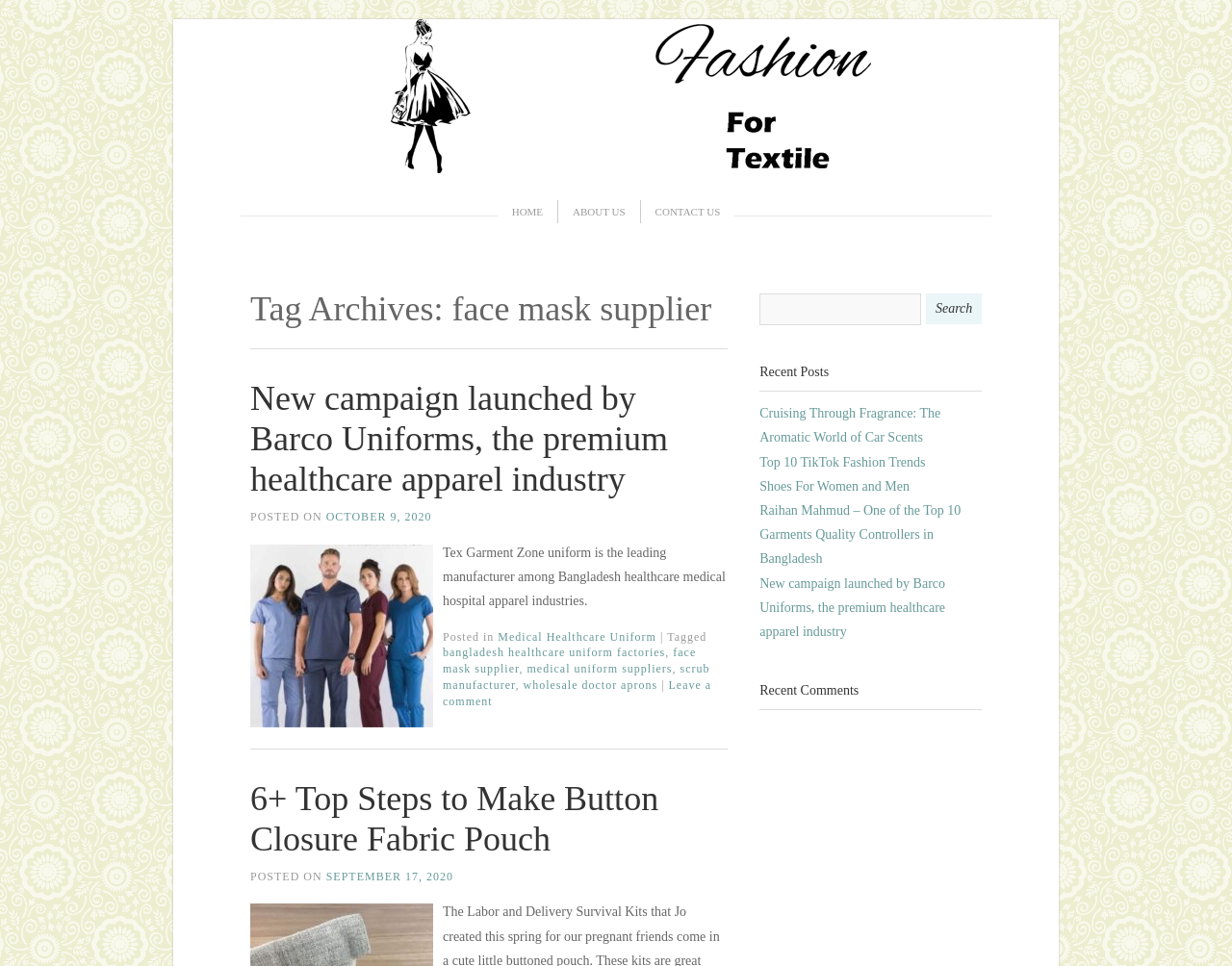Identify the bounding box coordinates of the region that needs to be clicked to carry out this instruction: "Read the article about 'New campaign launched by Barco Uniforms'". Provide these coordinates as four float numbers ranging from 0 to 1, i.e., [left, top, right, bottom].

[0.203, 0.392, 0.567, 0.517]